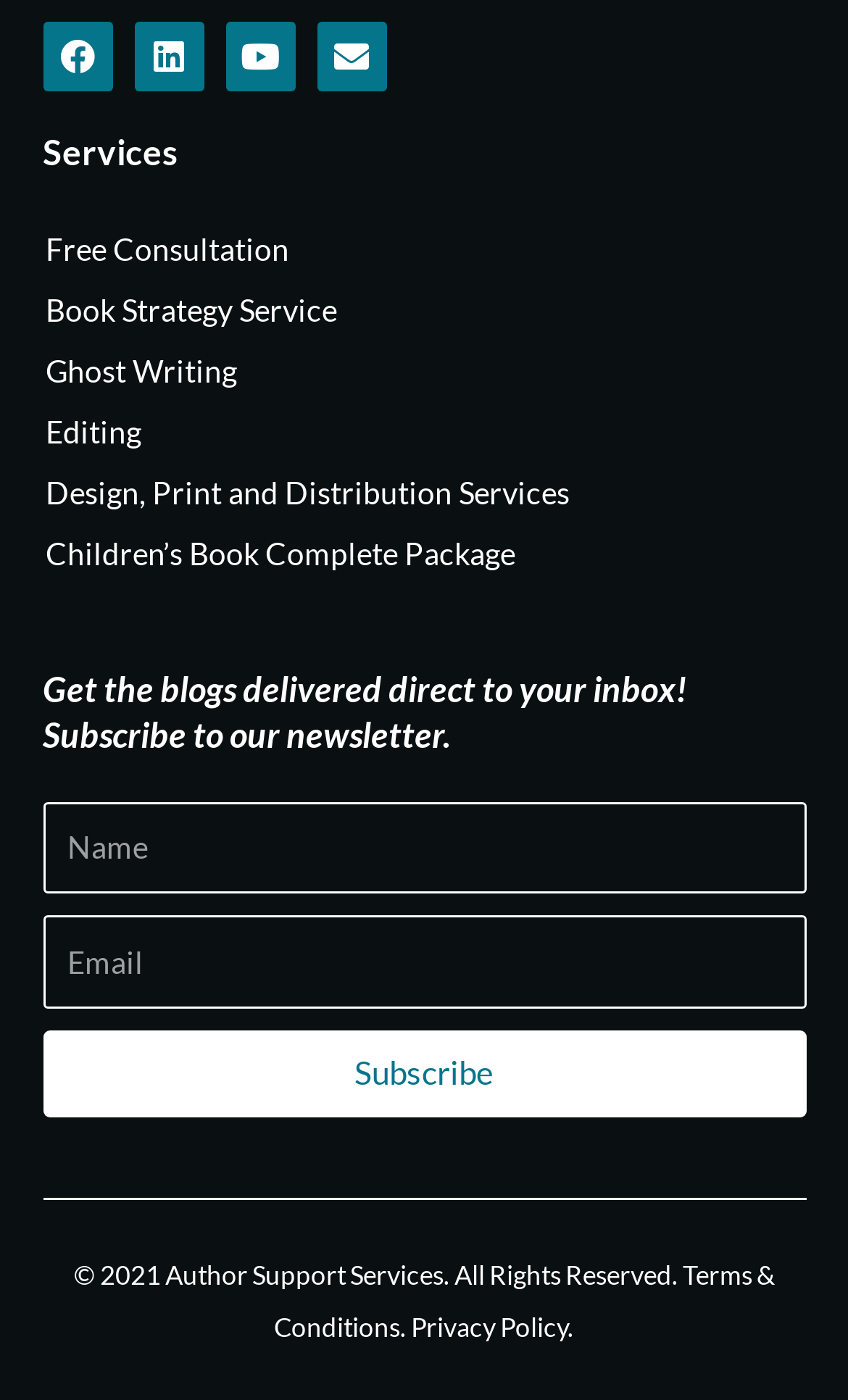Find the bounding box coordinates for the HTML element specified by: "Design, Print and Distribution Services".

[0.054, 0.338, 0.672, 0.364]